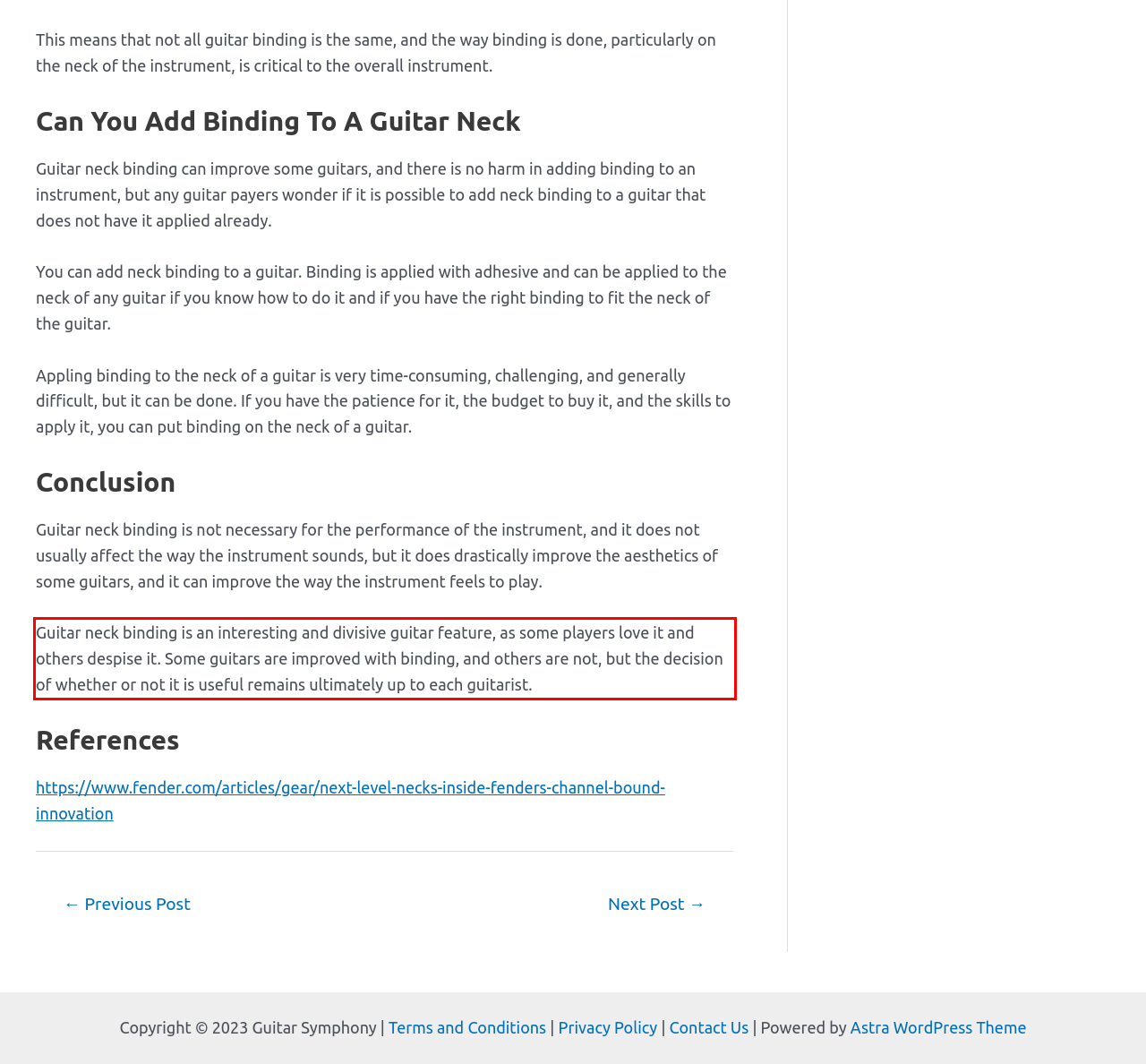Please identify the text within the red rectangular bounding box in the provided webpage screenshot.

Guitar neck binding is an interesting and divisive guitar feature, as some players love it and others despise it. Some guitars are improved with binding, and others are not, but the decision of whether or not it is useful remains ultimately up to each guitarist.